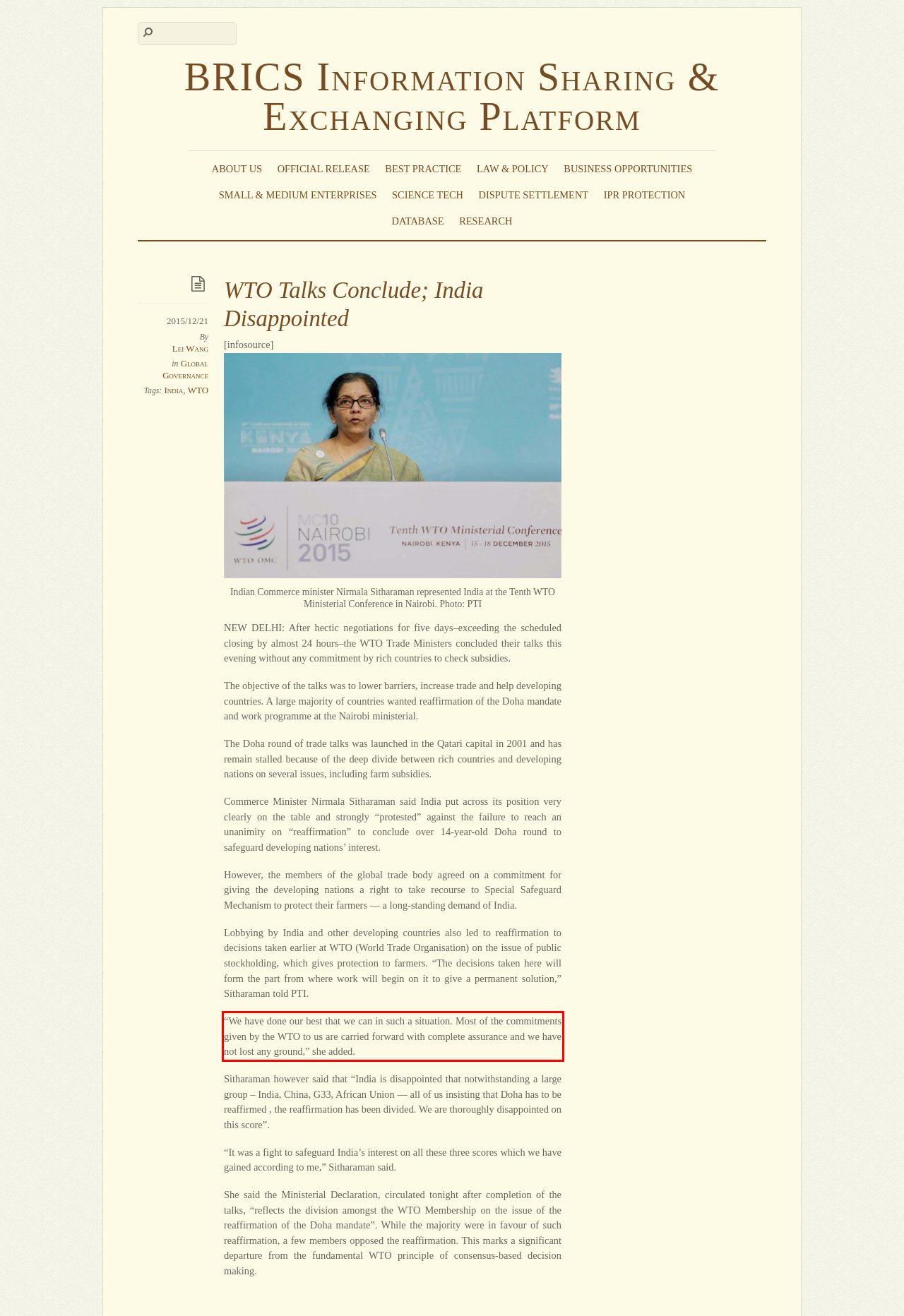Review the screenshot of the webpage and recognize the text inside the red rectangle bounding box. Provide the extracted text content.

“We have done our best that we can in such a situation. Most of the commitments given by the WTO to us are carried forward with complete assurance and we have not lost any ground,” she added.